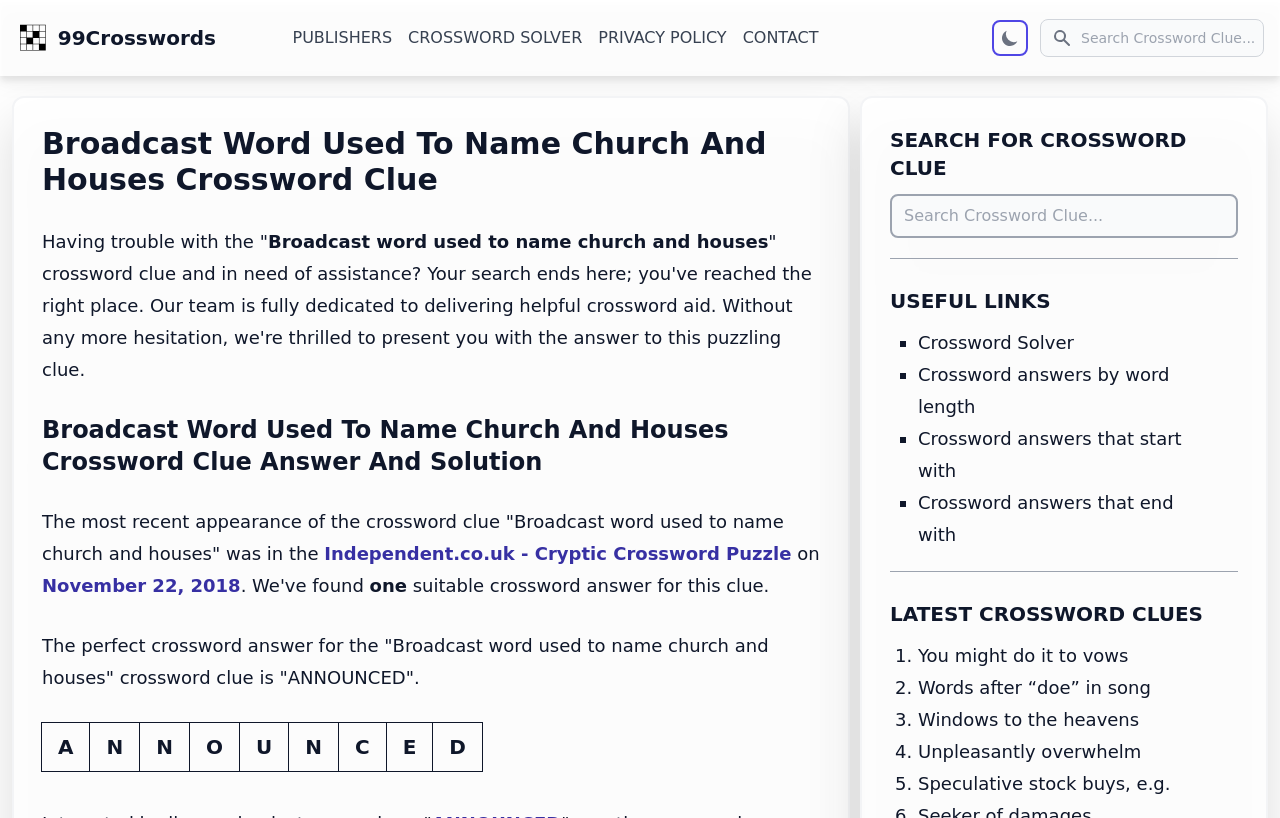Please answer the following question using a single word or phrase: 
How many latest crossword clues are listed?

5